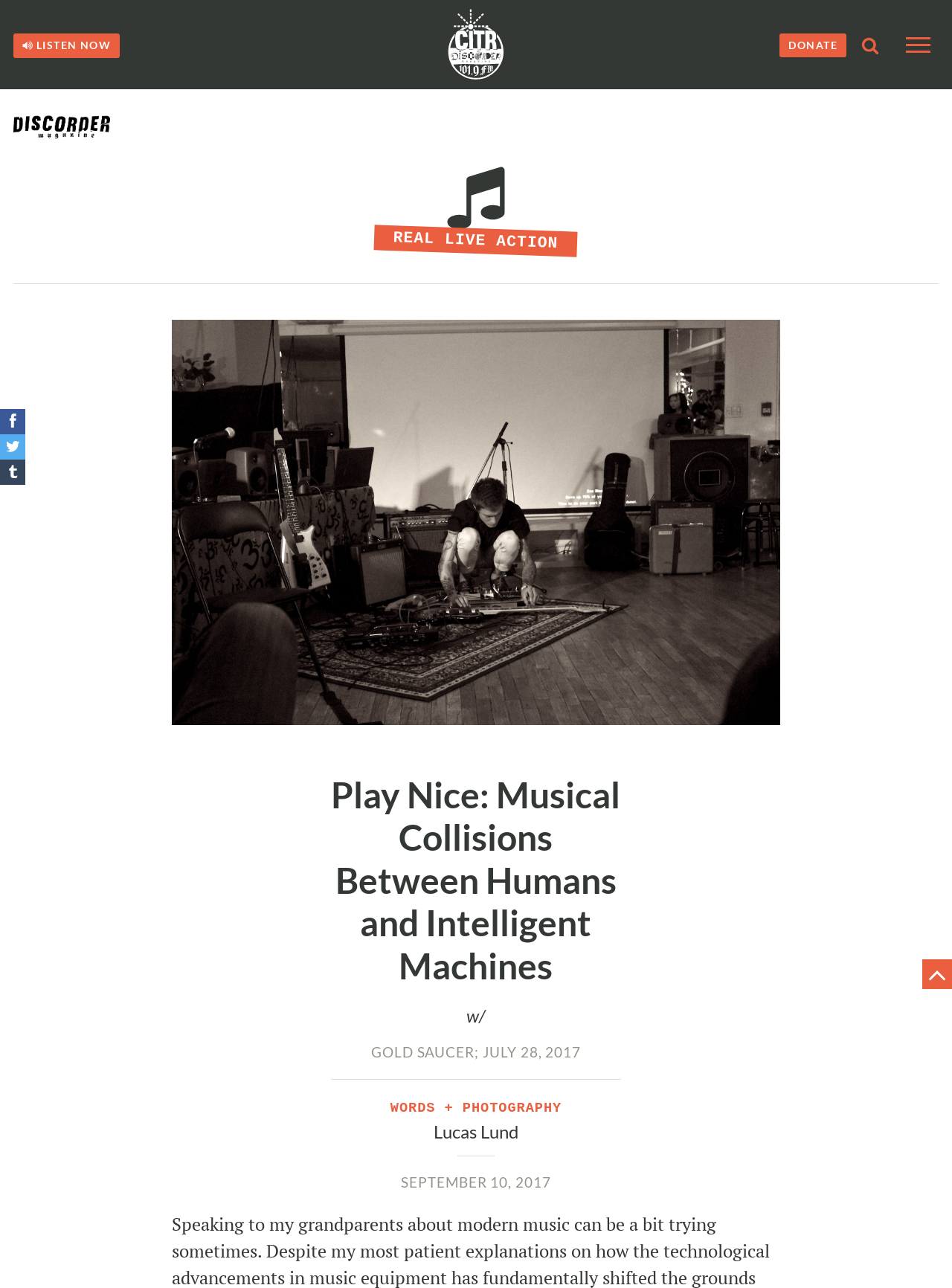Please provide a brief answer to the question using only one word or phrase: 
Who is the author of the article?

Lucas Lund